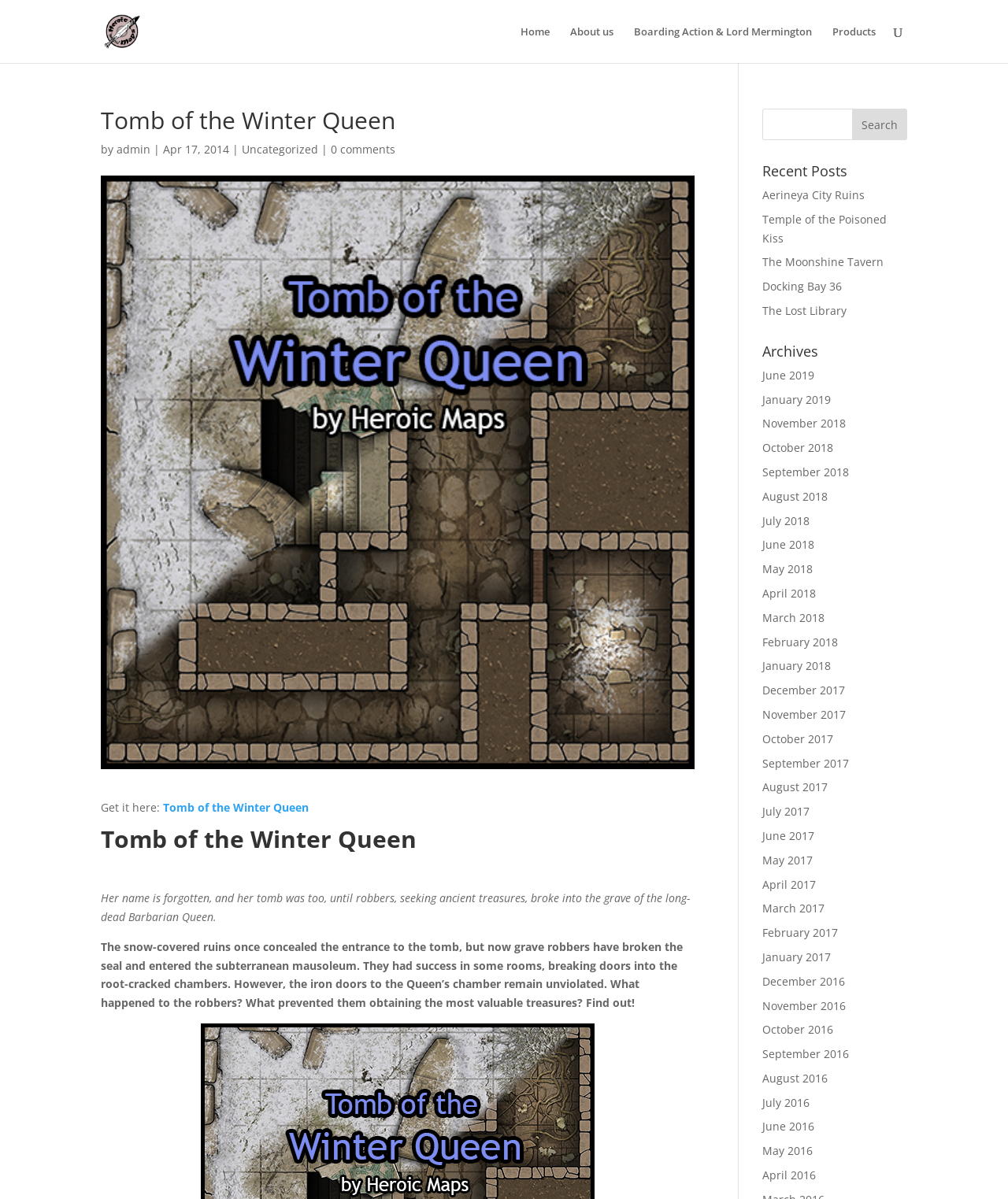Please identify the bounding box coordinates of the clickable region that I should interact with to perform the following instruction: "View the Tomb of the Winter Queen post". The coordinates should be expressed as four float numbers between 0 and 1, i.e., [left, top, right, bottom].

[0.162, 0.667, 0.306, 0.679]